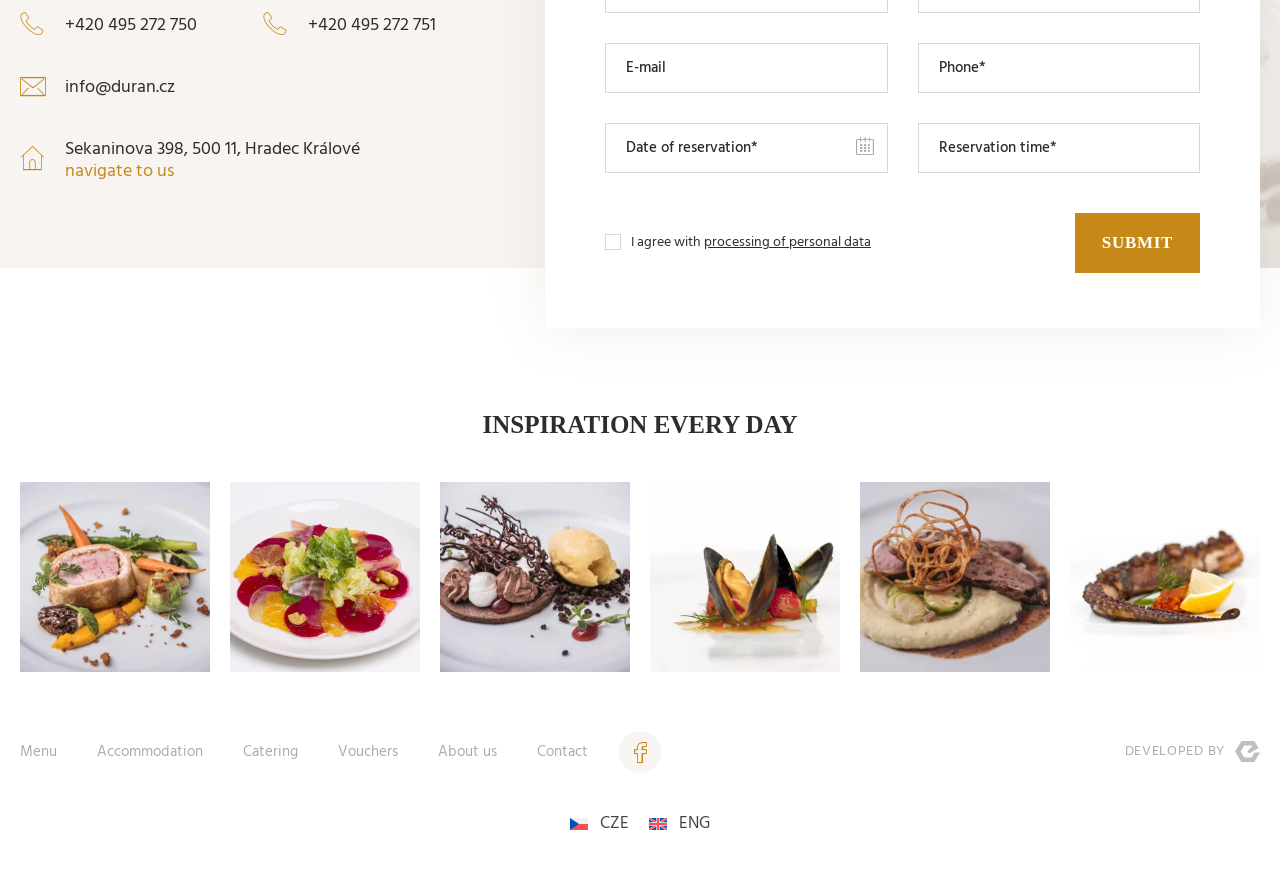Find the bounding box coordinates of the clickable area required to complete the following action: "switch to English language".

[0.499, 0.925, 0.562, 0.957]